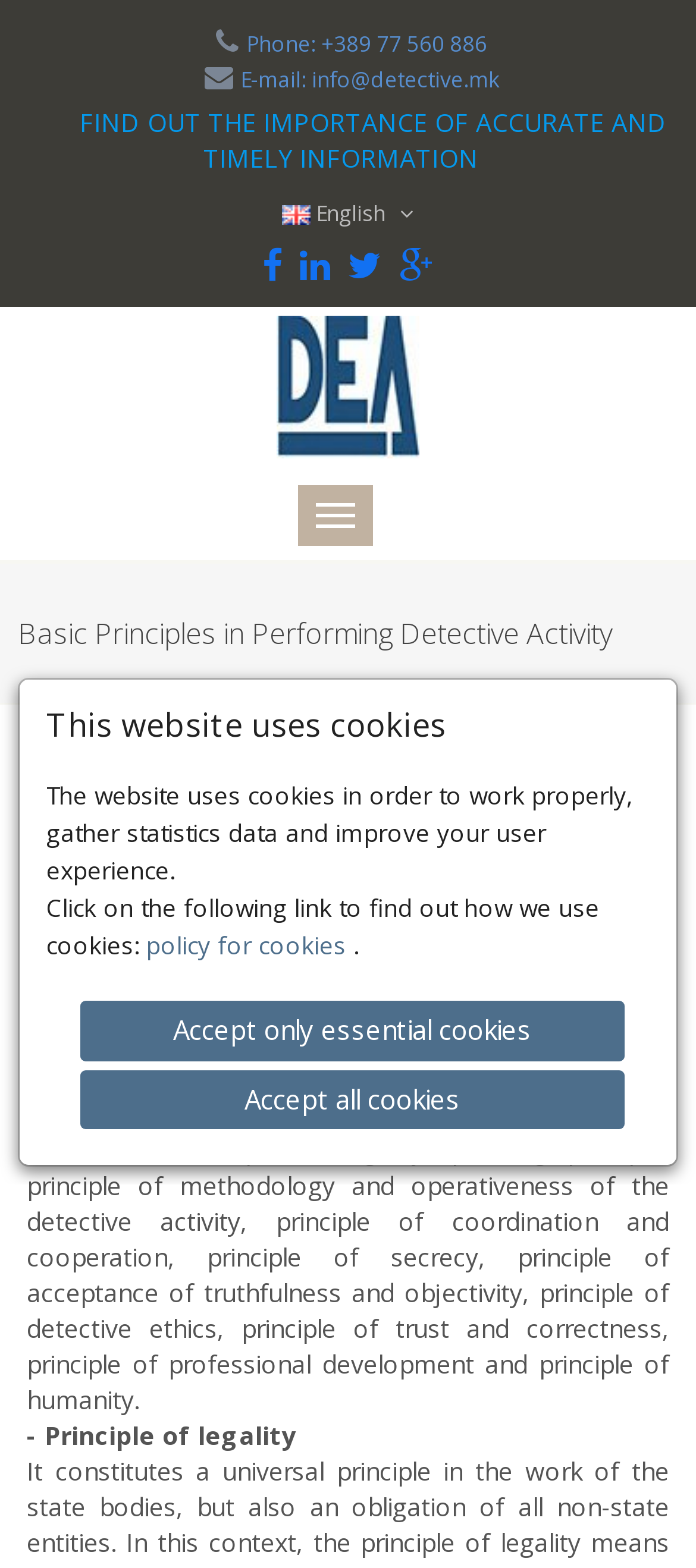Please identify and generate the text content of the webpage's main heading.

Basic Principles in Performing Detective Activity